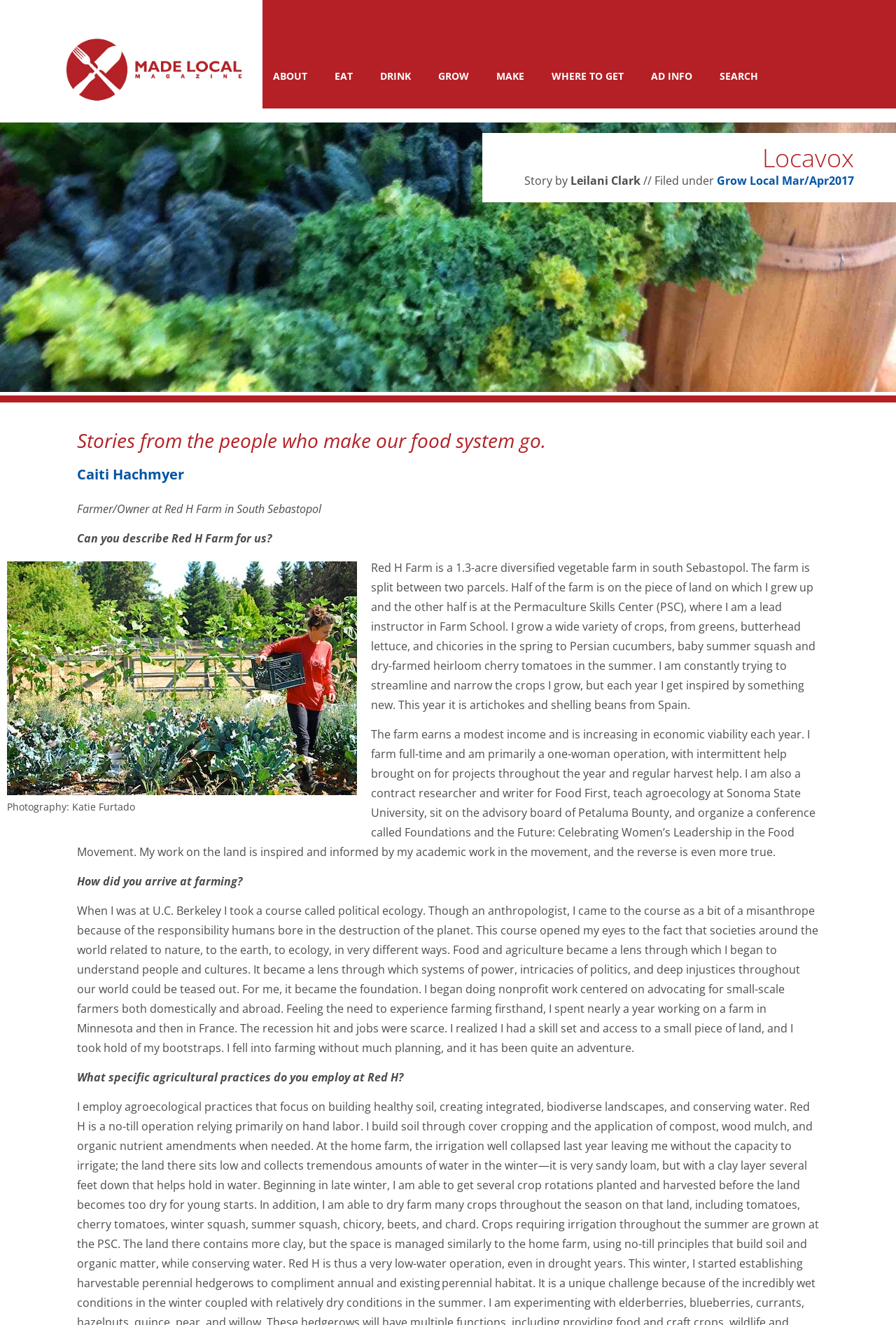Determine the bounding box coordinates for the clickable element to execute this instruction: "Click on EAT". Provide the coordinates as four float numbers between 0 and 1, i.e., [left, top, right, bottom].

[0.362, 0.047, 0.405, 0.068]